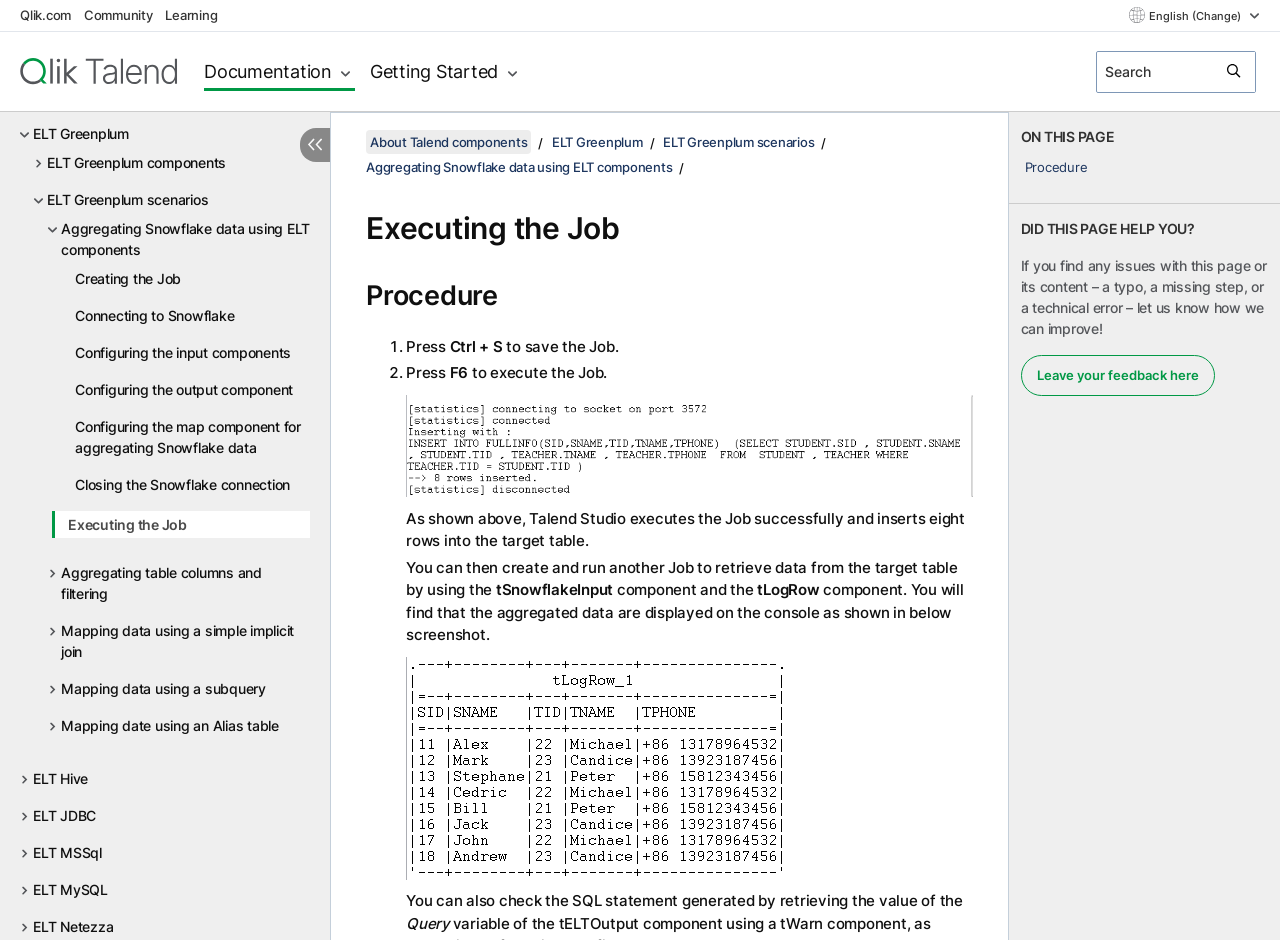Determine the bounding box coordinates in the format (top-left x, top-left y, bottom-right x, bottom-right y). Ensure all values are floating point numbers between 0 and 1. Identify the bounding box of the UI element described by: ELT Greenplum

[0.016, 0.131, 0.242, 0.153]